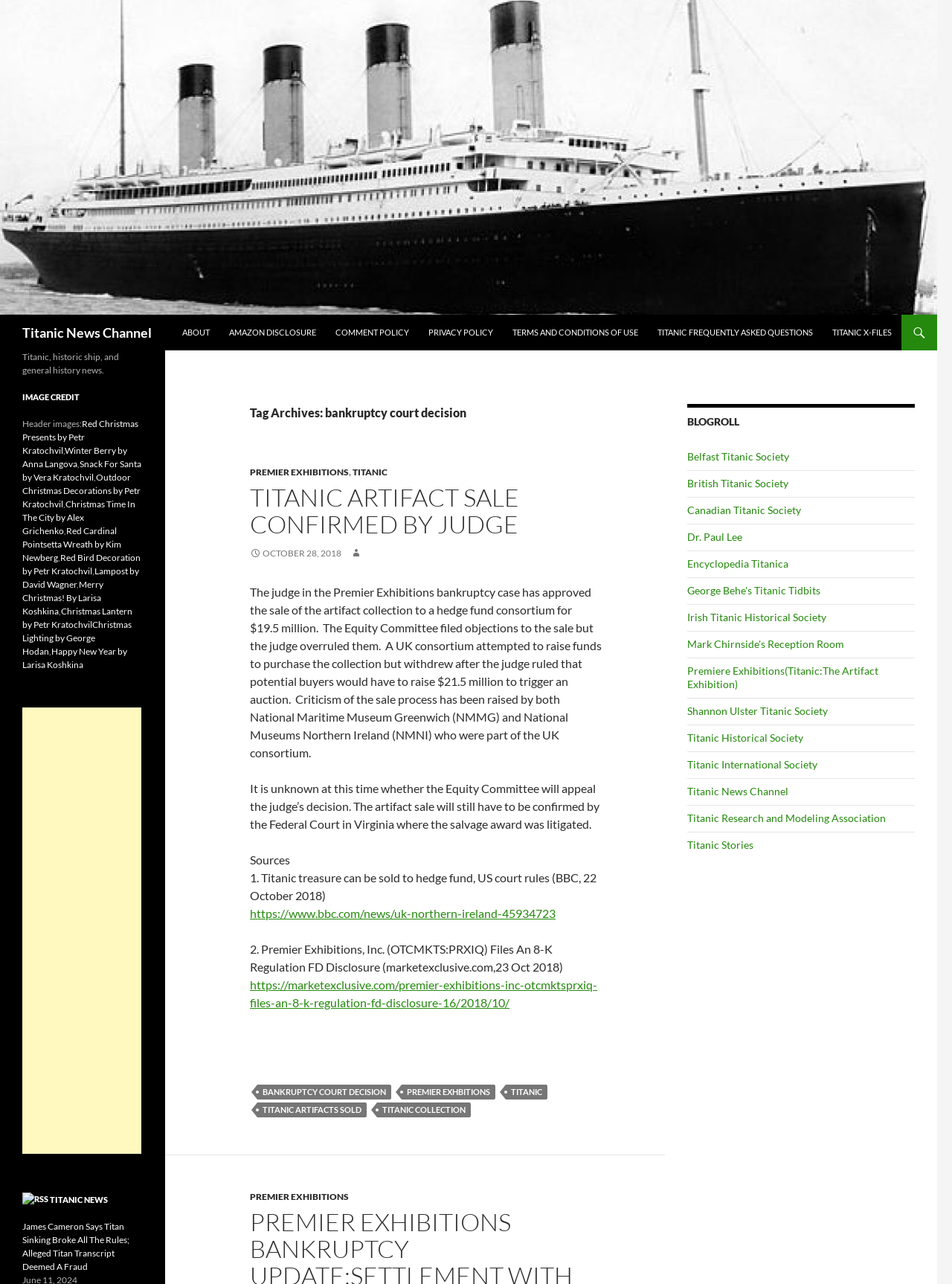Provide your answer to the question using just one word or phrase: What is the topic of the article?

bankruptcy court decision